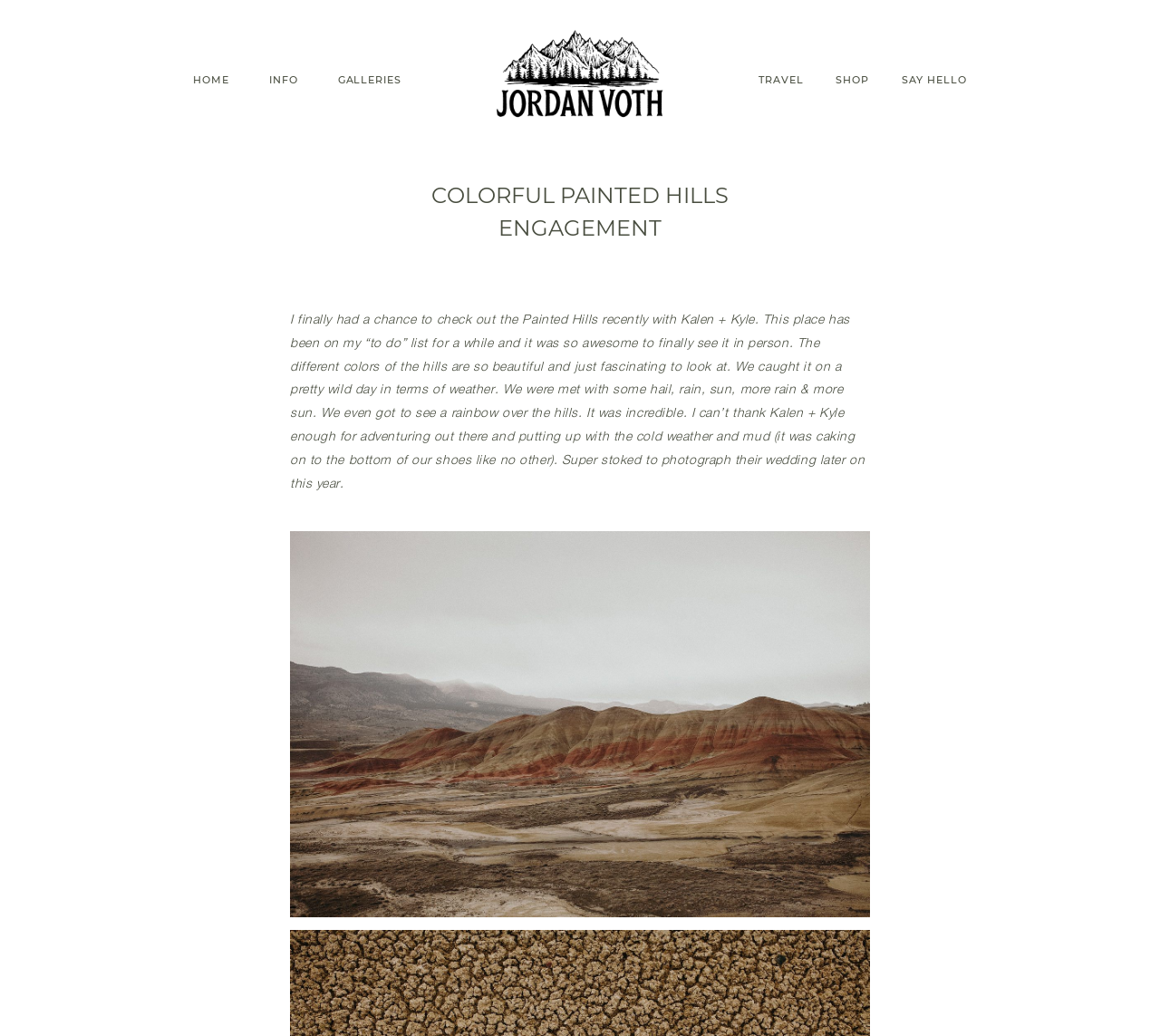Please give a concise answer to this question using a single word or phrase: 
How many links are in the main navigation menu?

5